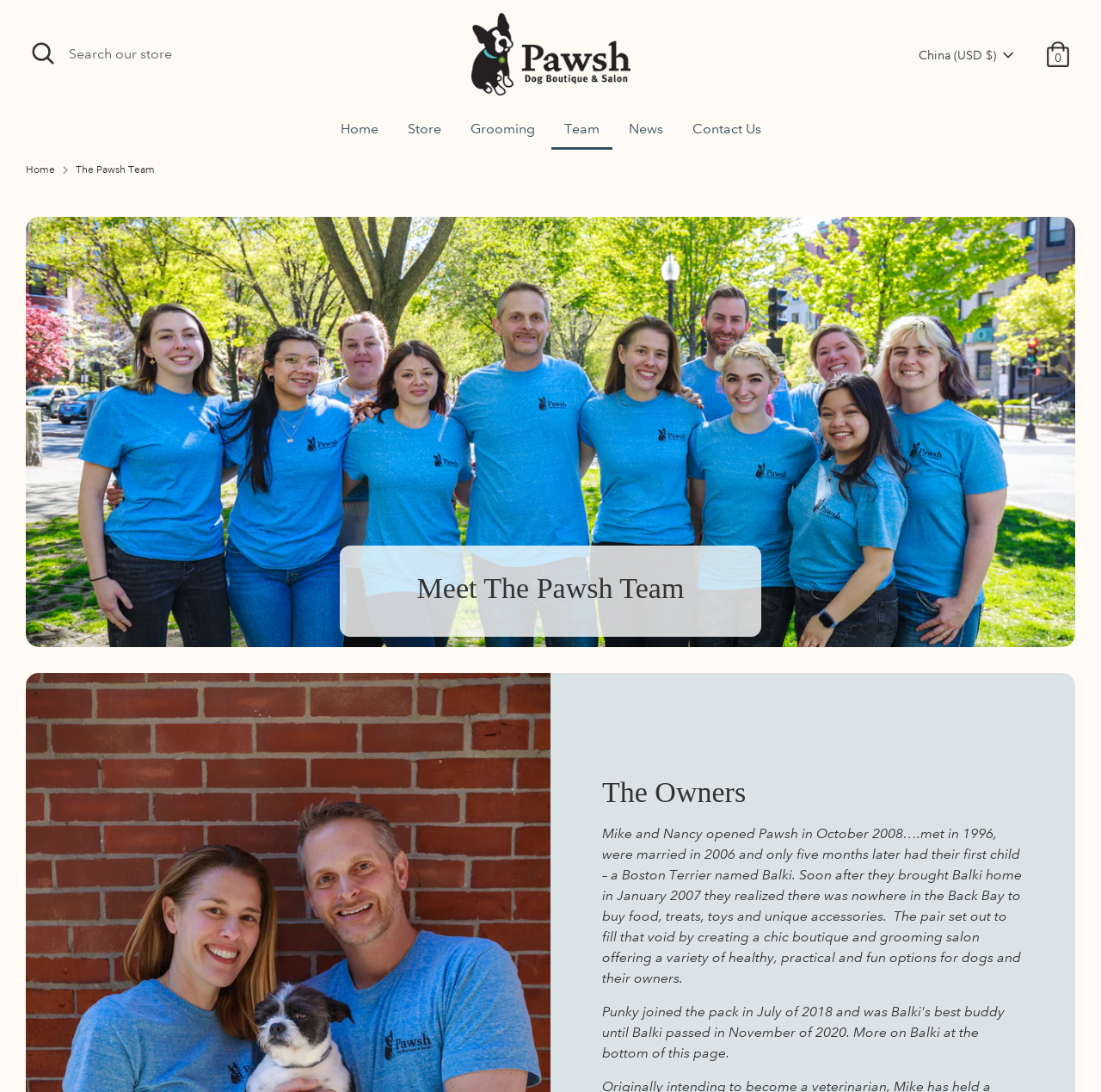Determine the bounding box of the UI component based on this description: "Pawsh Dog Boutique". The bounding box coordinates should be four float values between 0 and 1, i.e., [left, top, right, bottom].

[0.104, 0.96, 0.194, 0.972]